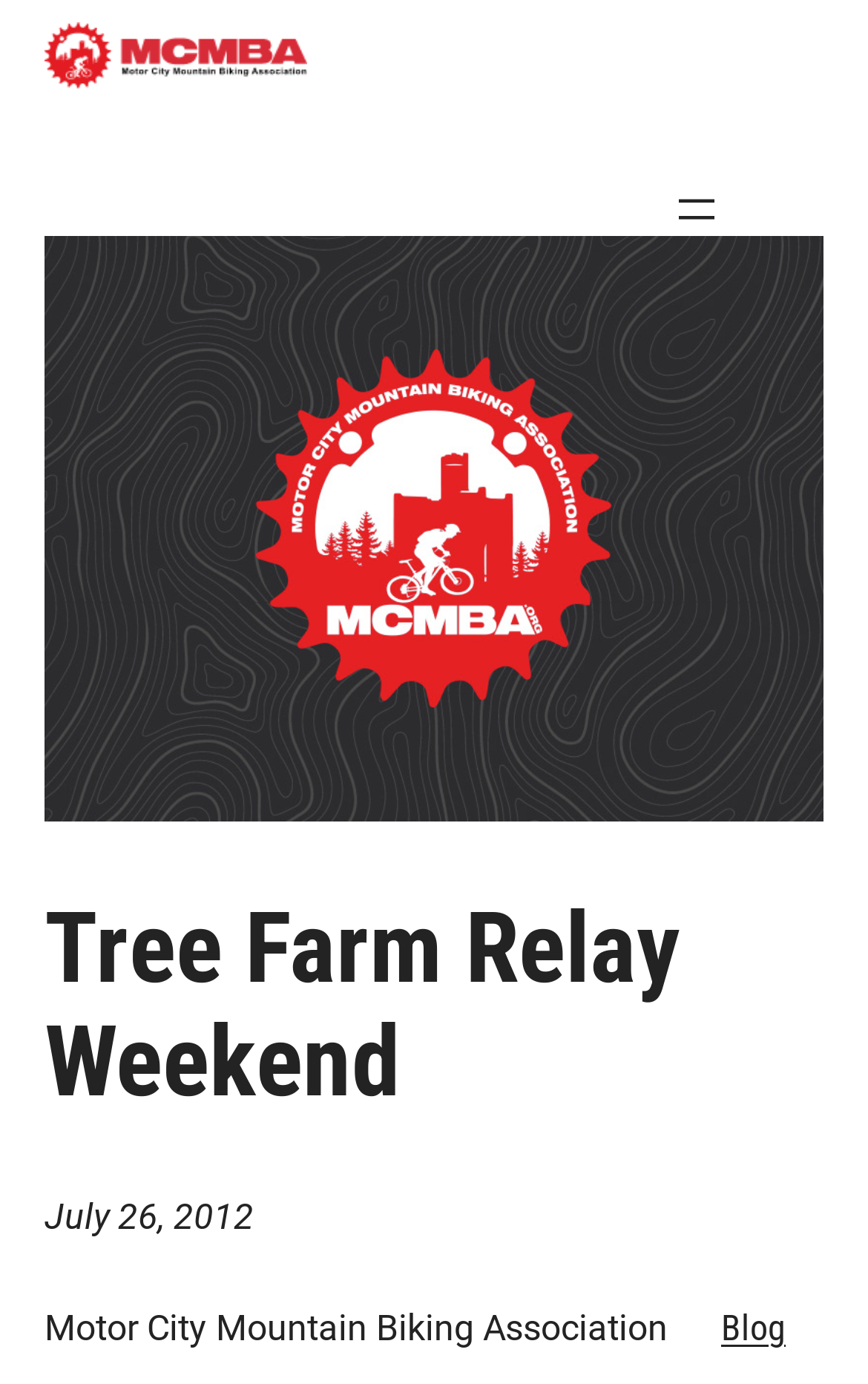Generate a comprehensive caption for the webpage you are viewing.

The webpage is about the Tree Farm Relay Weekend event organized by the Motor City Mountain Biking Association. At the top left corner, there is a link to the Motor City Mountain Biking Association's website, accompanied by a small image of the association's logo. 

Below the logo, there is a navigation menu labeled as "Footer Navigation" that spans across the page, containing a button to open a menu on the right side. 

The main content of the page is a large figure that takes up most of the page's width, situated below the navigation menu. Above the figure, there is a heading that reads "Tree Farm Relay Weekend". 

Further down, there is a time element that displays the date "July 26, 2012". Below the date, there is a line of text that reads "Motor City Mountain Biking Association". 

At the bottom right corner, there is a link to the "Blog" section.